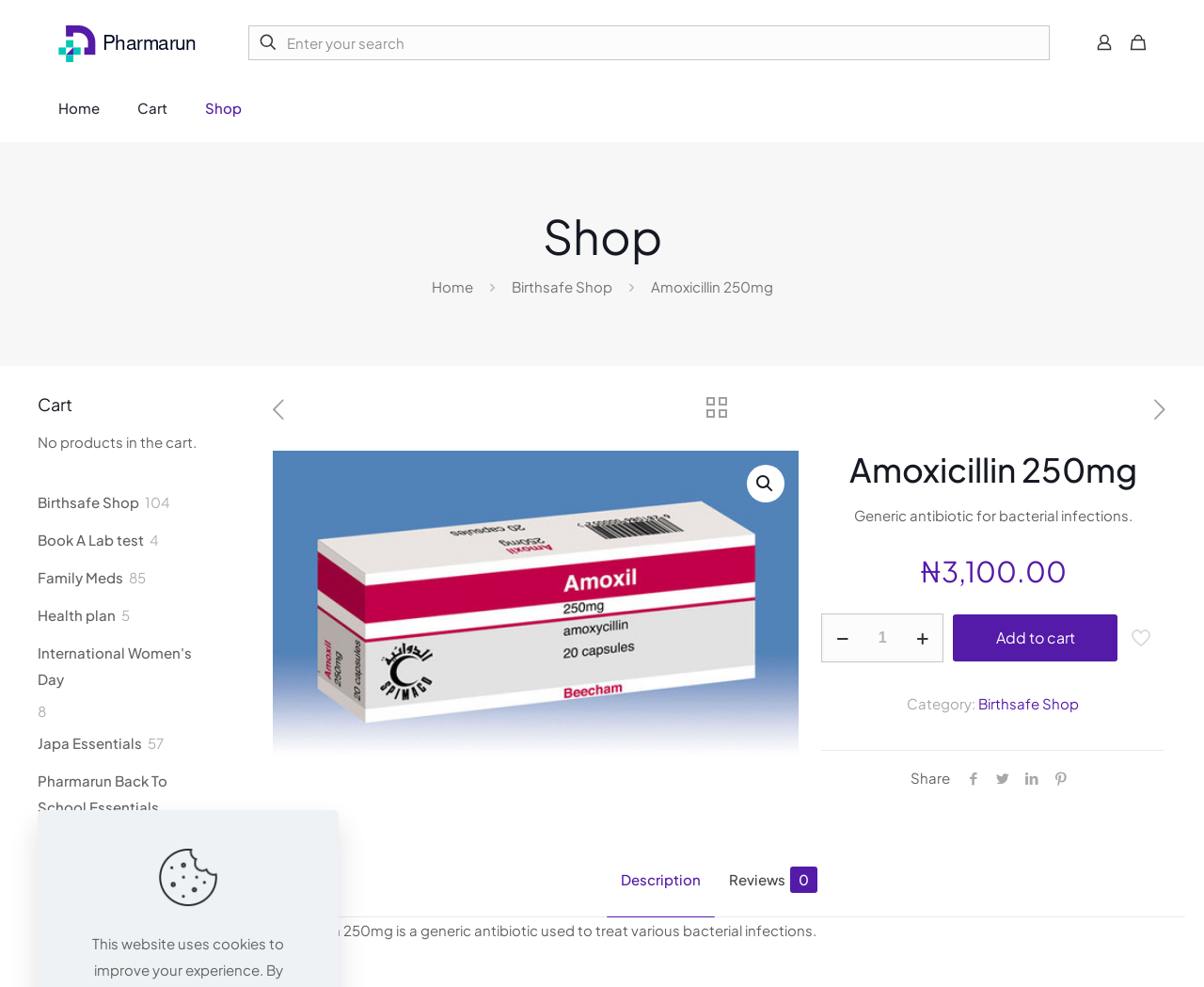Using the description "Pharmarun Back To School Essentials", locate and provide the bounding box of the UI element.

[0.031, 0.772, 0.17, 0.837]